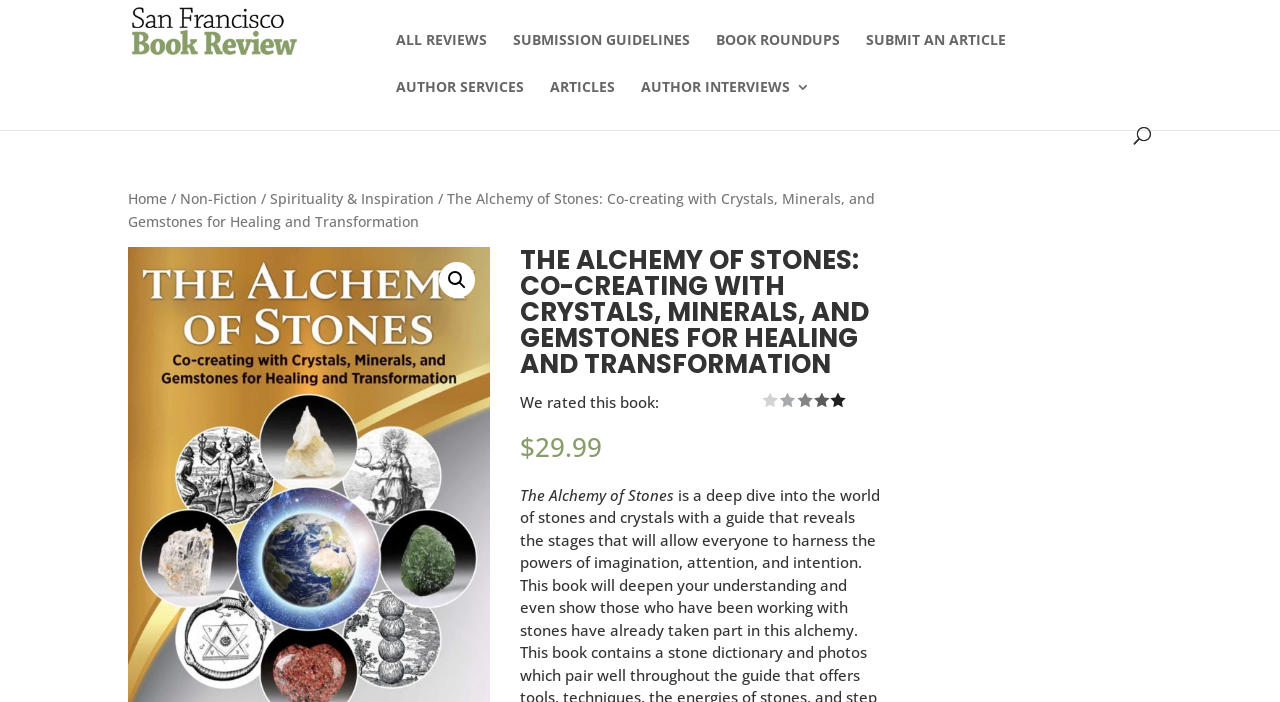Specify the bounding box coordinates of the element's region that should be clicked to achieve the following instruction: "Search for products". The bounding box coordinates consist of four float numbers between 0 and 1, in the format [left, top, right, bottom].

[0.552, 0.0, 0.865, 0.057]